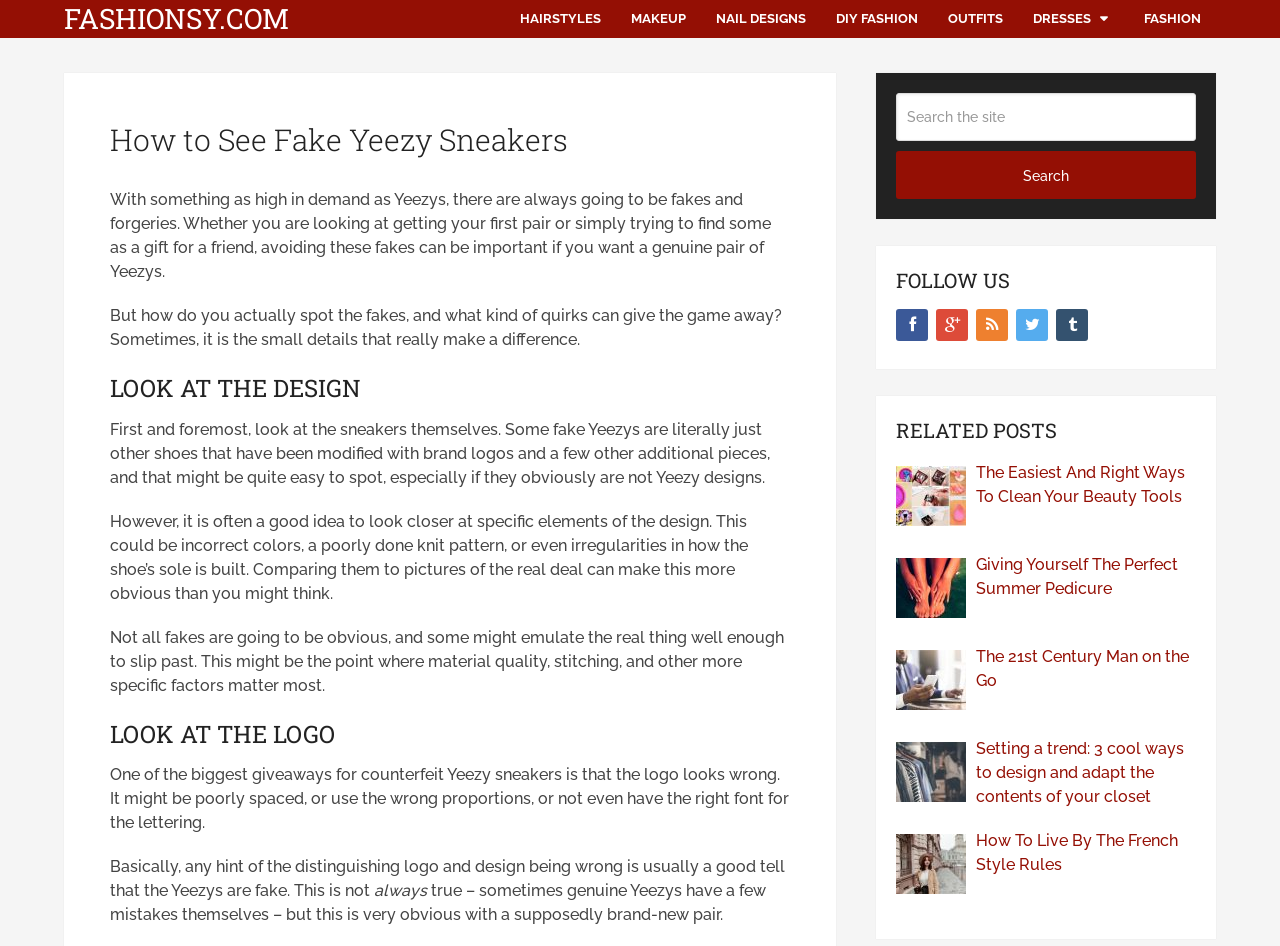Give a one-word or one-phrase response to the question: 
What is the title of the first related post?

The Easiest And Right Ways To Clean Your Beauty Tools